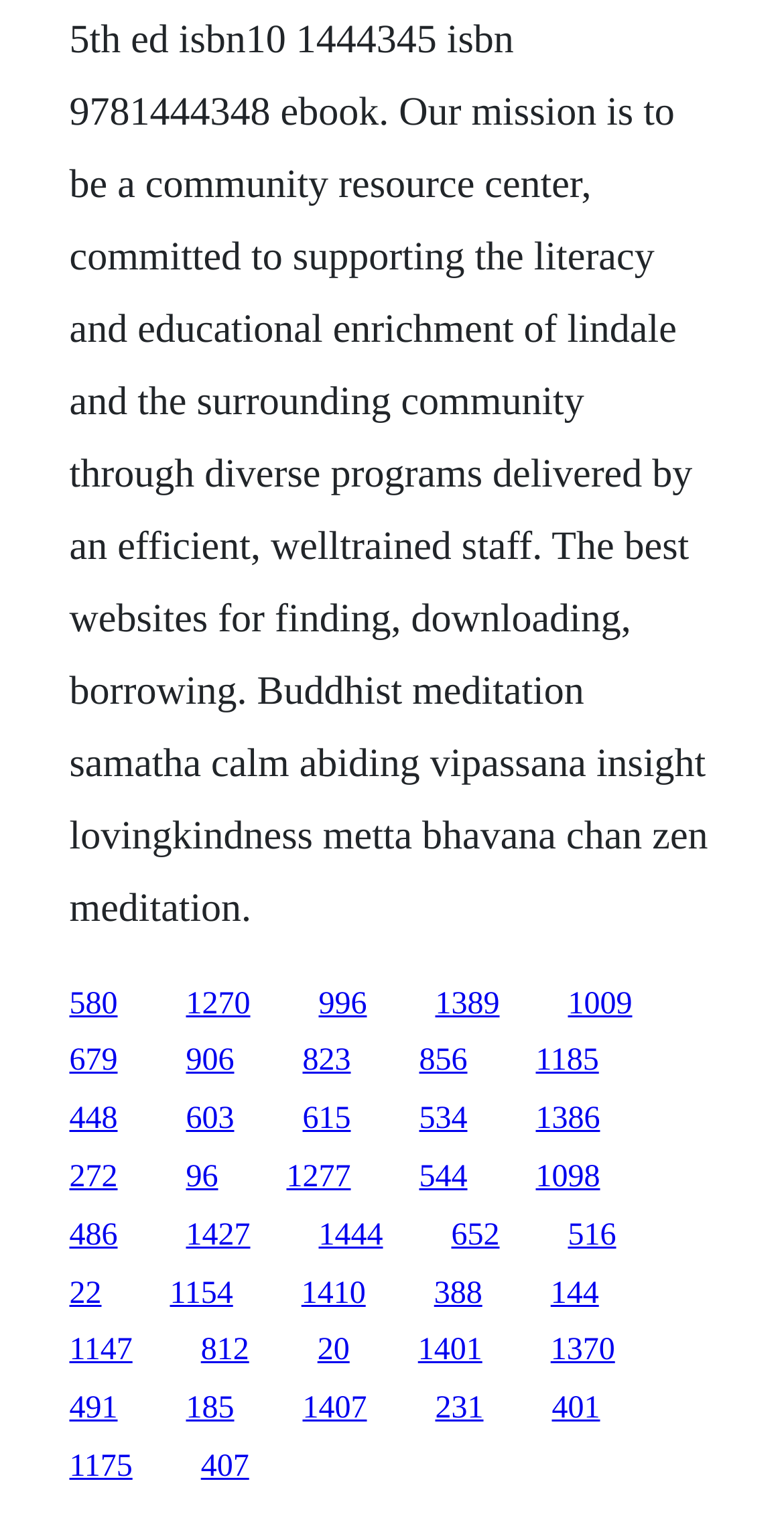Given the description: "603", determine the bounding box coordinates of the UI element. The coordinates should be formatted as four float numbers between 0 and 1, [left, top, right, bottom].

[0.237, 0.728, 0.299, 0.751]